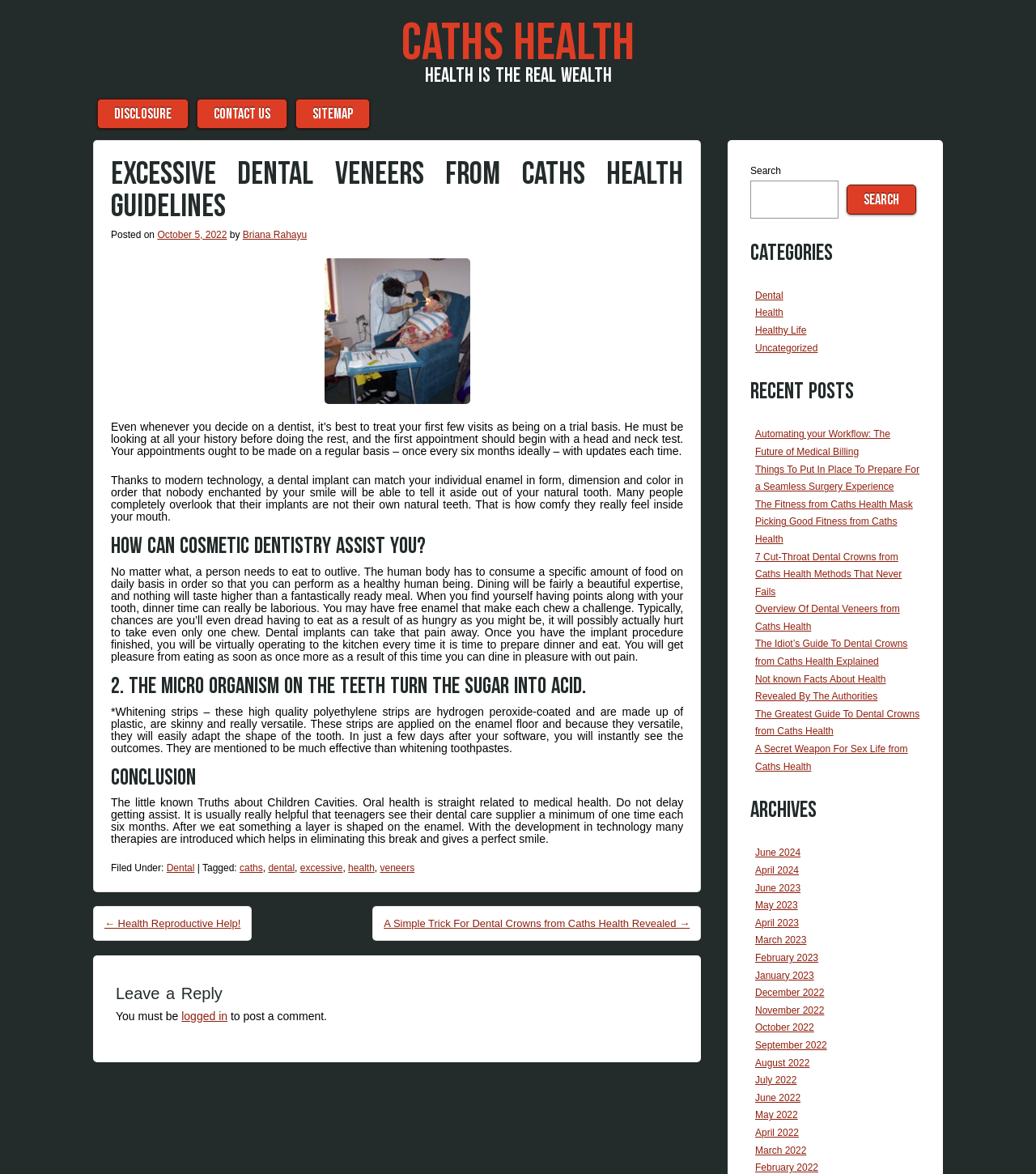Pinpoint the bounding box coordinates of the clickable element needed to complete the instruction: "Click on the 'CONTACT US' link". The coordinates should be provided as four float numbers between 0 and 1: [left, top, right, bottom].

[0.206, 0.092, 0.261, 0.102]